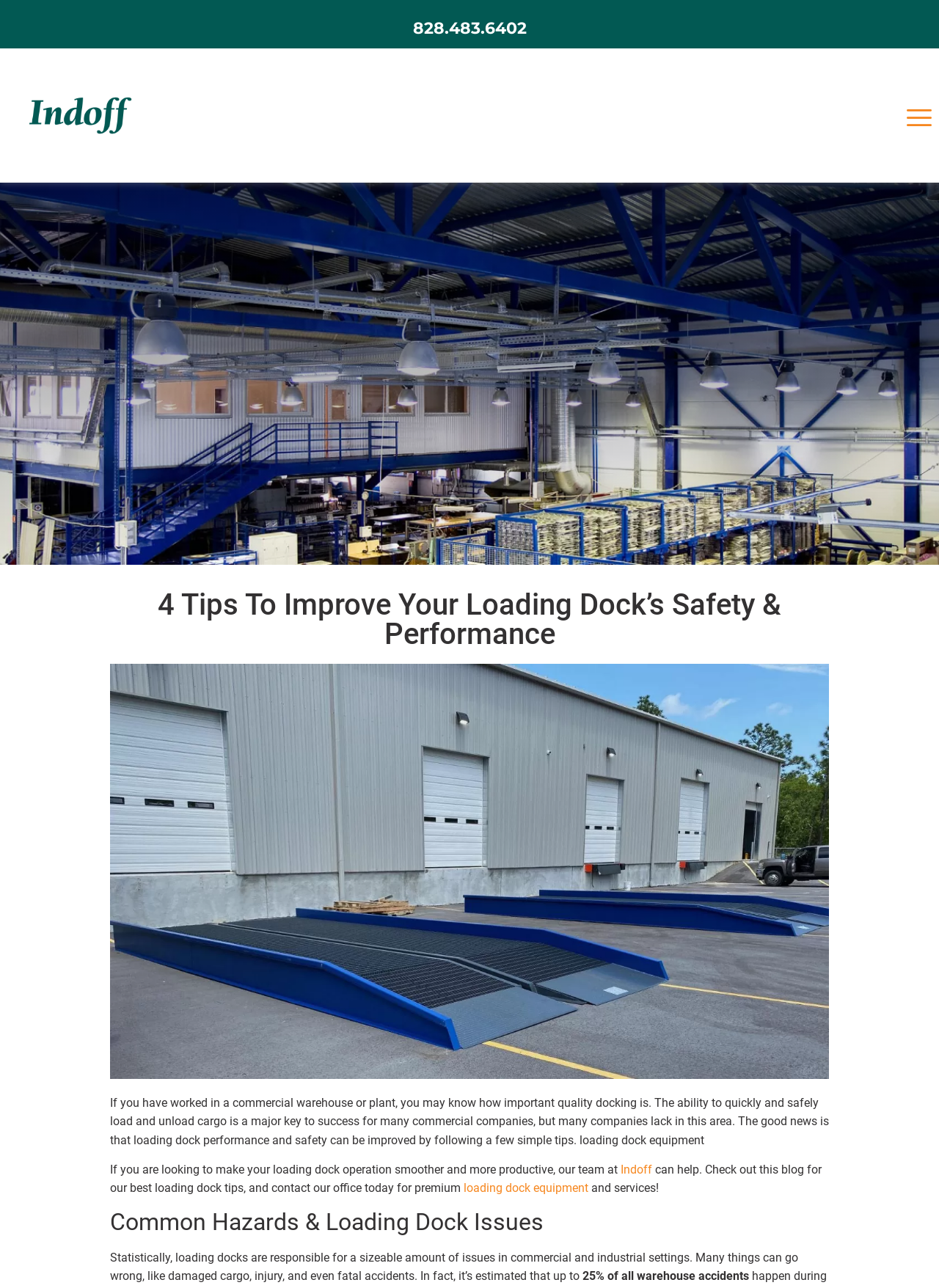Who can help improve loading dock operations?
With the help of the image, please provide a detailed response to the question.

According to the webpage, if you are looking to make your loading dock operation smoother and more productive, the team at Indoff can help.